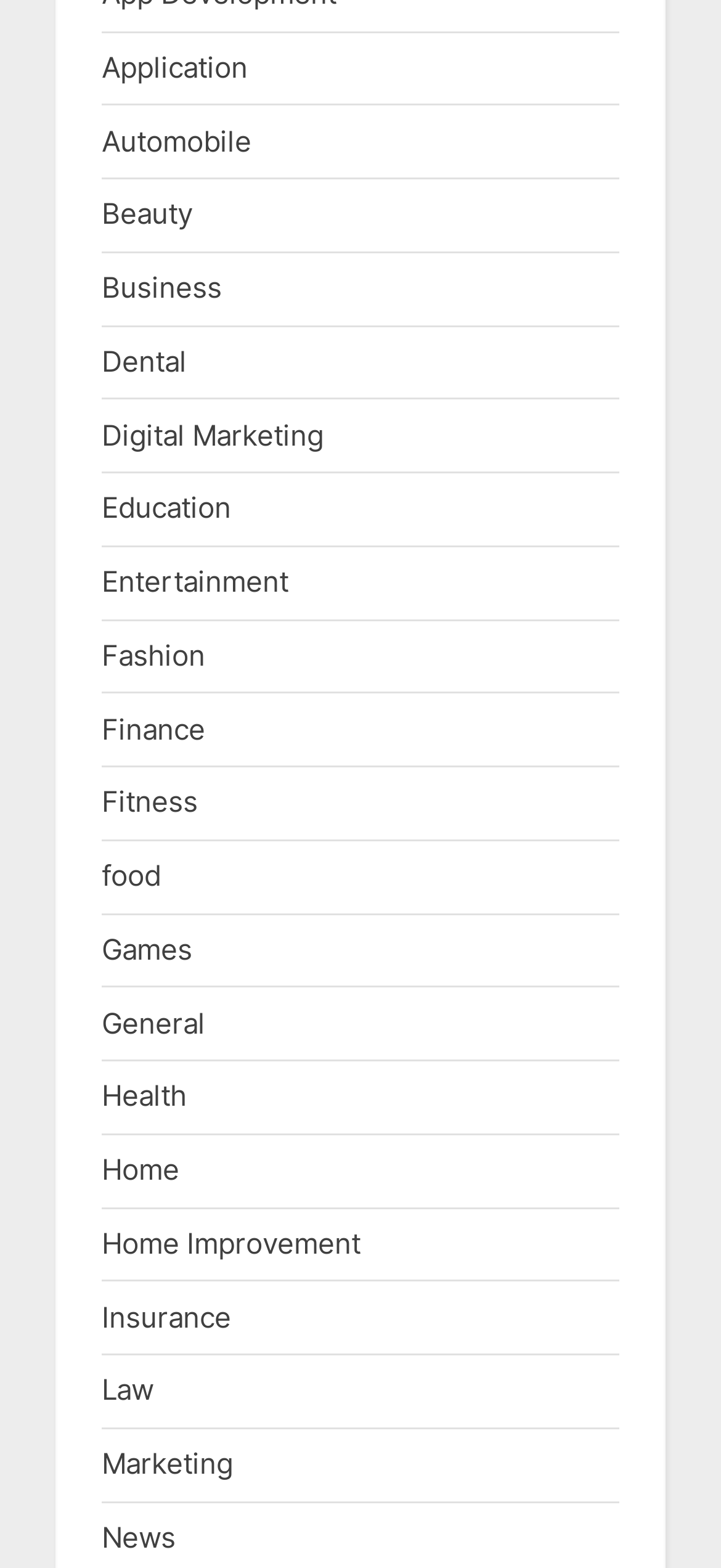Locate the bounding box coordinates of the element that should be clicked to fulfill the instruction: "View latest topics".

None